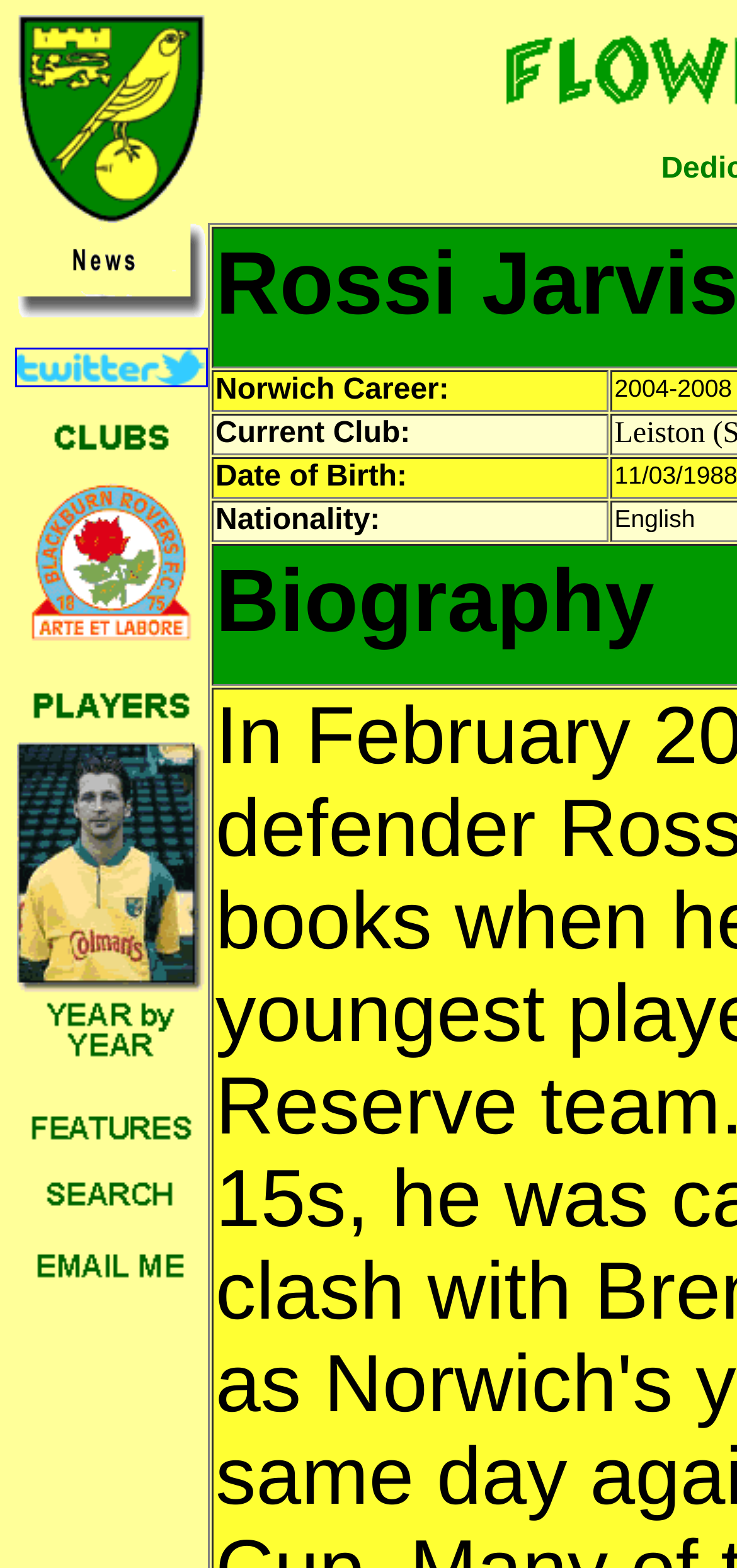What is the category of the 'Clubs menu' link?
Could you give a comprehensive explanation in response to this question?

Based on the context of the webpage and the other links provided, it appears that the 'Clubs menu' link is related to football clubs, possibly providing information about Rossi Jarvis's career in different clubs.